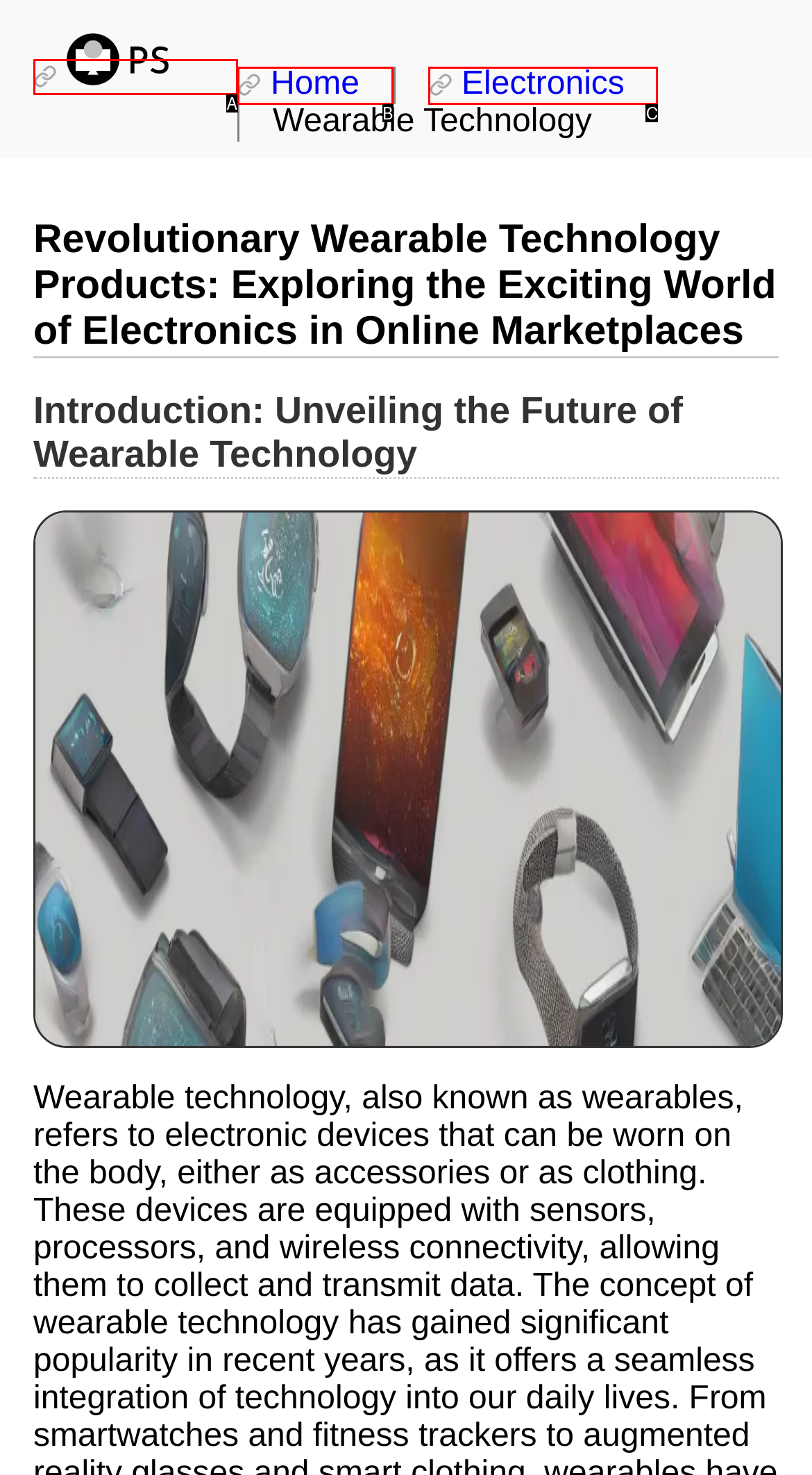Using the description: Electronics, find the HTML element that matches it. Answer with the letter of the chosen option.

C